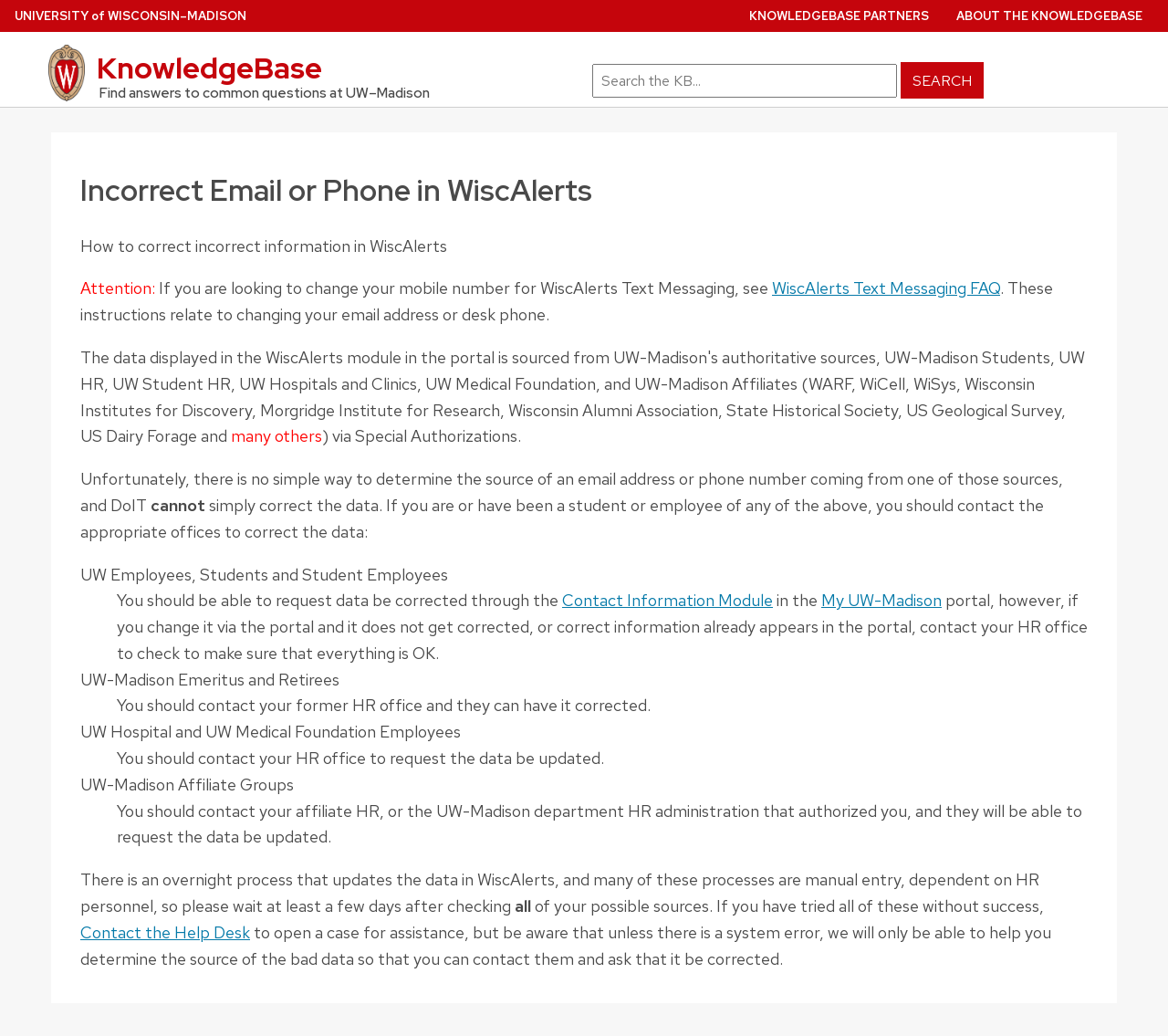How long should you wait after checking all sources?
Kindly offer a detailed explanation using the data available in the image.

I found the answer by reading the article section, which says 'There is an overnight process that updates the data in WiscAlerts, and many of these processes are manual entry, dependent on HR personnel, so please wait at least a few days after checking all of your possible sources.'